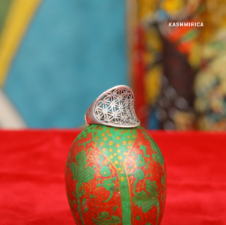What is the price of the Salma Ring?
Please provide a single word or phrase as your answer based on the image.

₹2,800.00